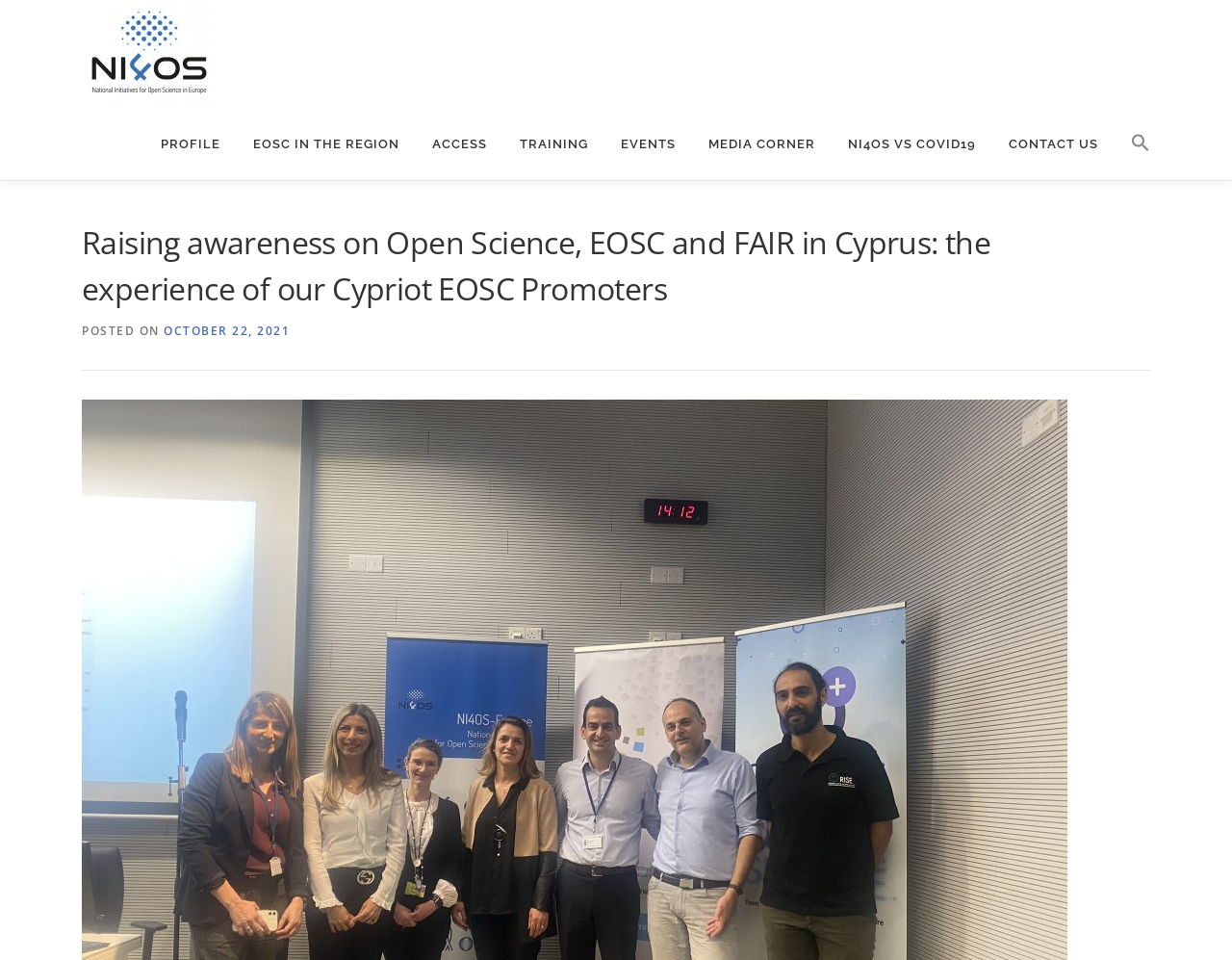Can you determine the bounding box coordinates of the area that needs to be clicked to fulfill the following instruction: "Search for something"?

None